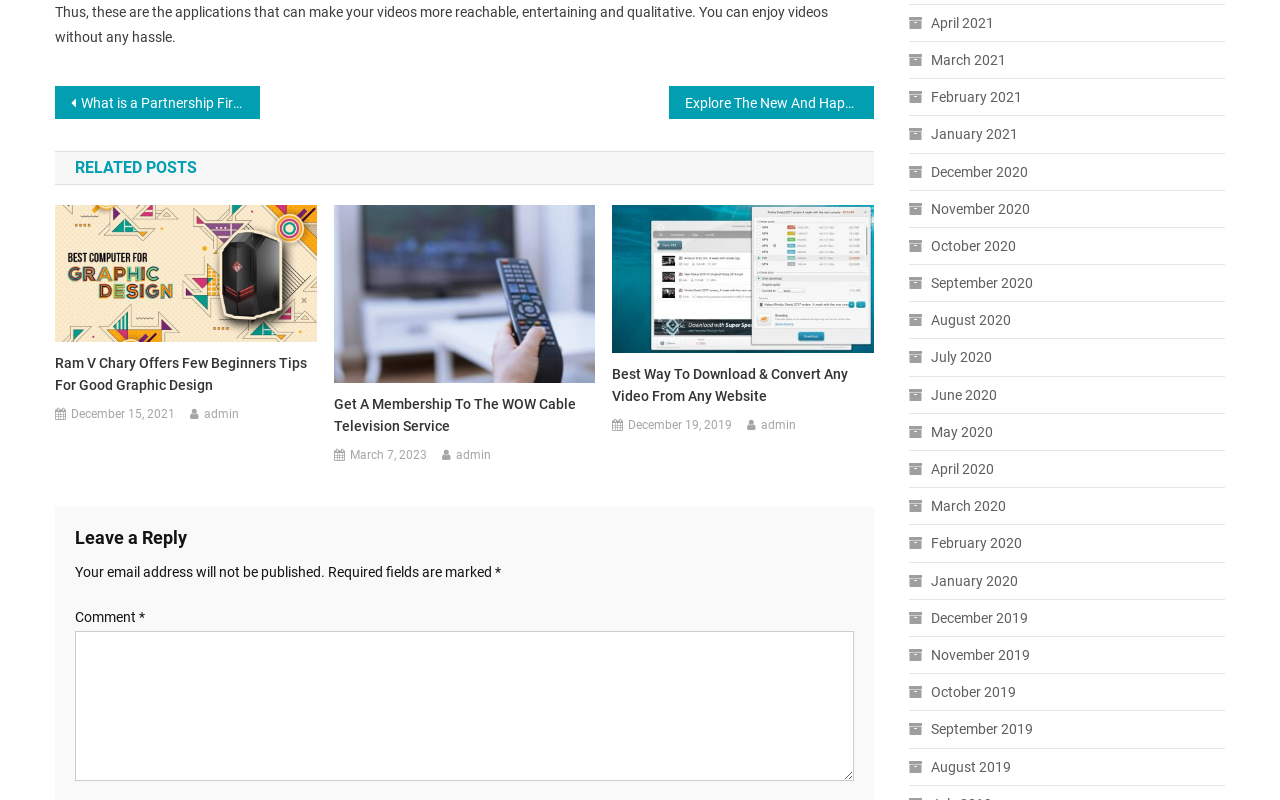Given the element description, predict the bounding box coordinates in the format (top-left x, top-left y, bottom-right x, bottom-right y), using floating point numbers between 0 and 1: admin

[0.16, 0.506, 0.187, 0.532]